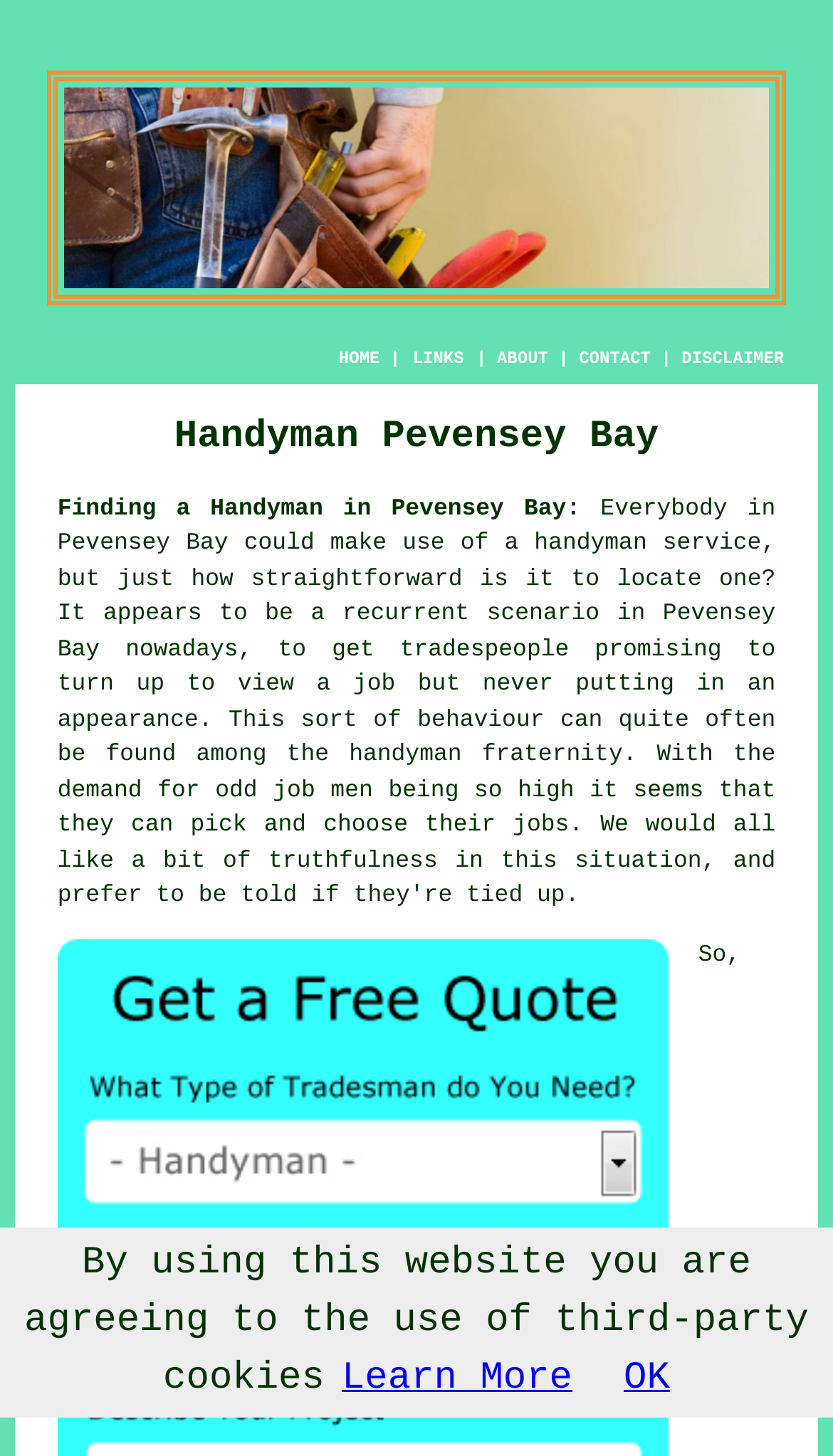What is the topic of the main content?
Using the image as a reference, give a one-word or short phrase answer.

Finding a handyman